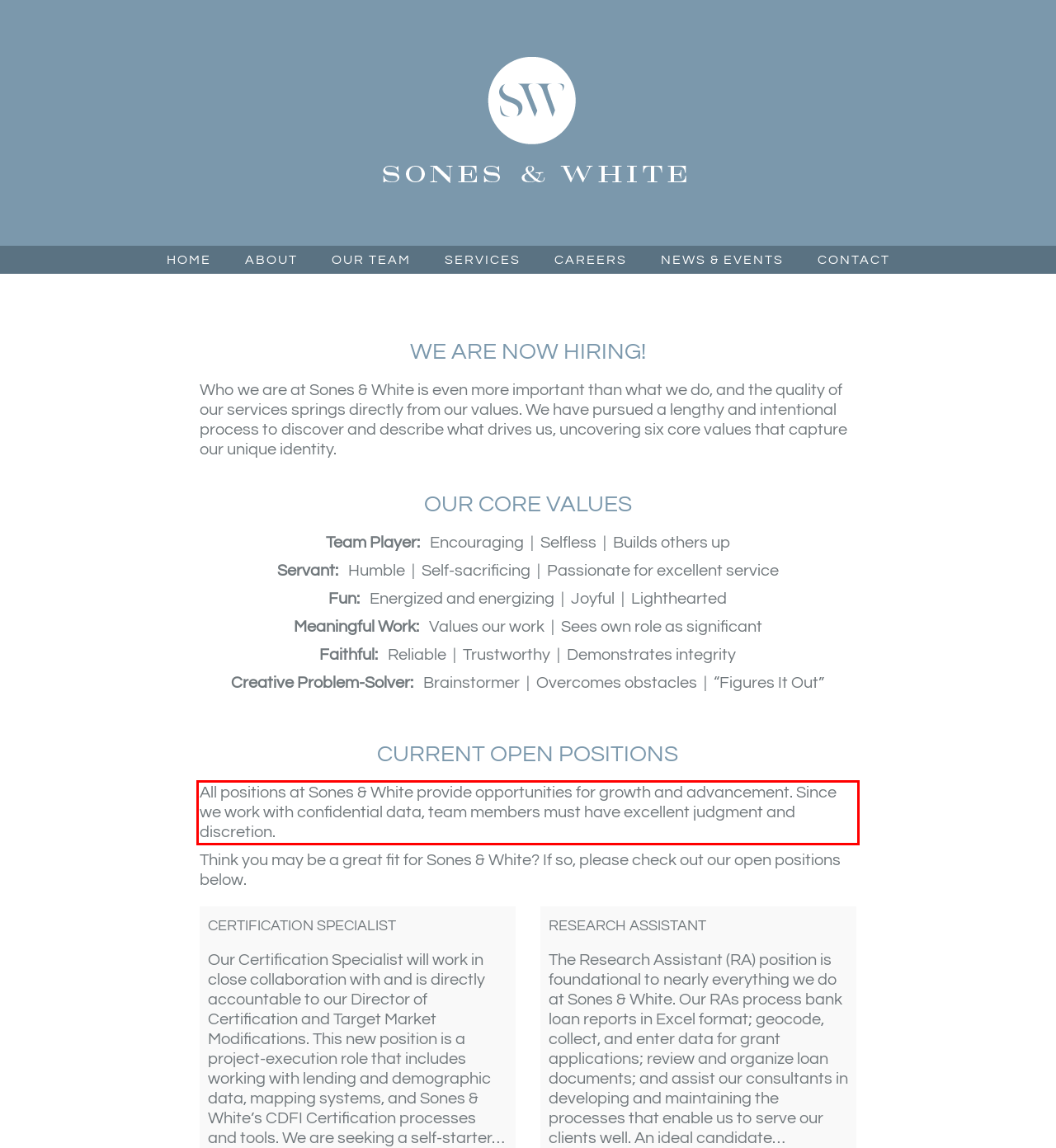You are given a webpage screenshot with a red bounding box around a UI element. Extract and generate the text inside this red bounding box.

All positions at Sones & White provide opportunities for growth and advancement. Since we work with confidential data, team members must have excellent judgment and discretion.